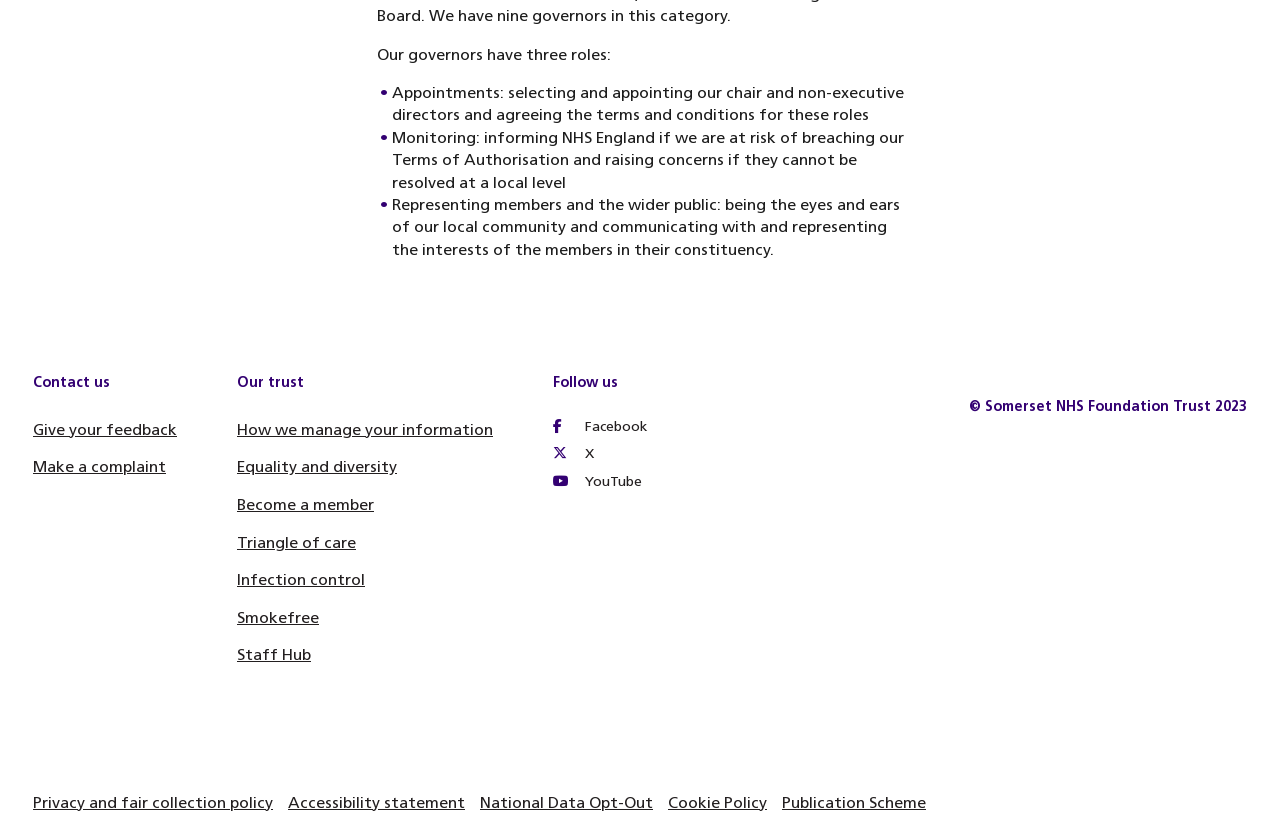Locate the bounding box coordinates of the clickable area needed to fulfill the instruction: "click on portfolio".

None